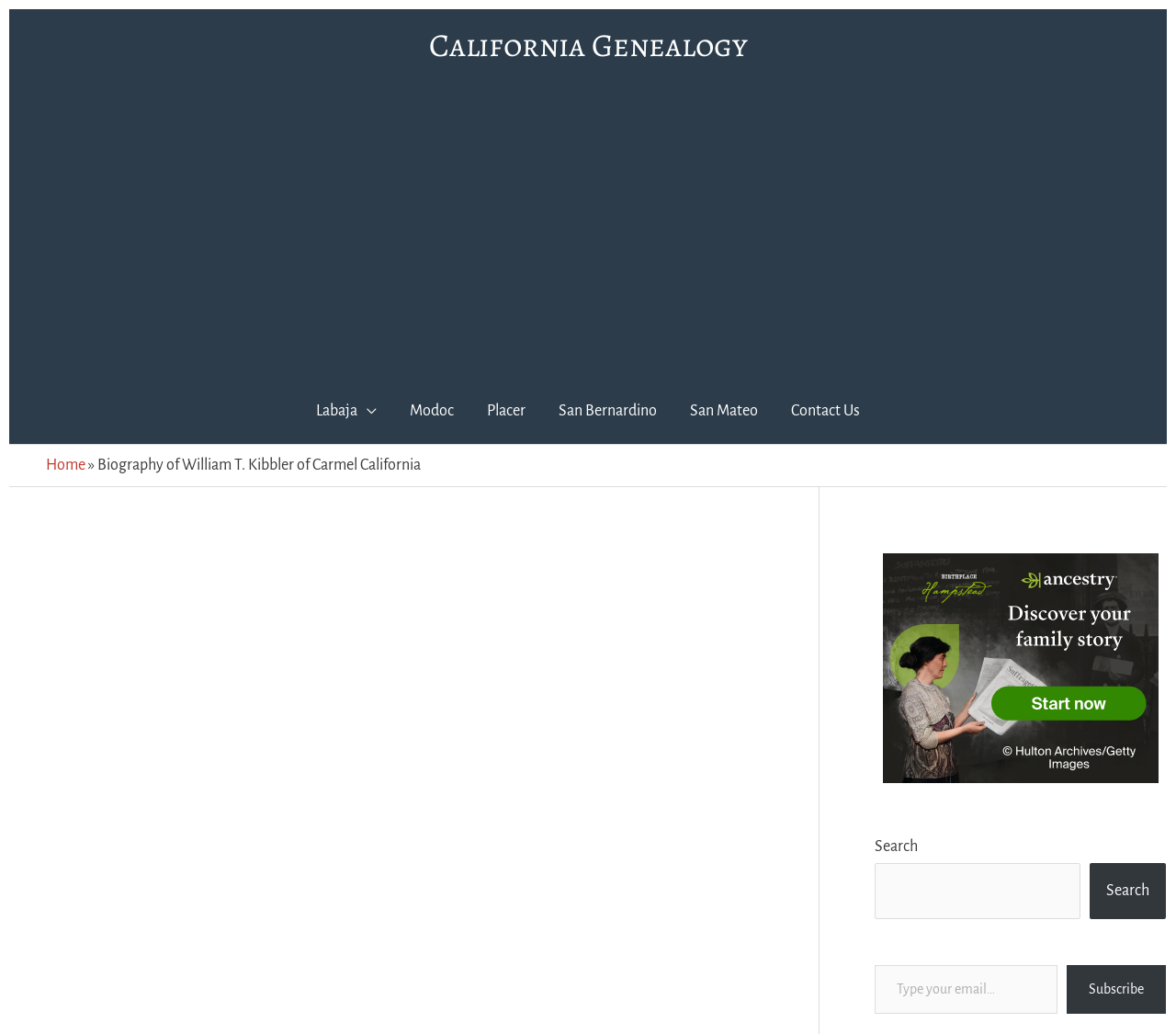Construct a thorough caption encompassing all aspects of the webpage.

This webpage is a biography of William T. Kibbler, the mayor of Carmel, California. At the top left, there is a "Skip to content" link. Next to it, a link to "California Genealogy" is prominently displayed. Below these links, there is a large advertisement iframe that takes up most of the width of the page.

On the left side of the page, there is a site navigation menu with links to various locations, including Labaja, Modoc, Placer, San Bernardino, San Mateo, and a "Contact Us" page. Below this menu, there is a breadcrumbs navigation menu with a link to the "Home" page and a separator, followed by the title "Biography of William T. Kibbler of Carmel California".

On the right side of the page, there are three complementary sections. The first section contains a link to "Ancestry US" with an accompanying image. The second section has a search box with a "Search" button. The third section has a textbox to enter an email address and a "Subscribe" button.

The main content of the page is a biography of William T. Kibbler, which describes his life, including his birthplace and date, and his role as the mayor of Carmel.